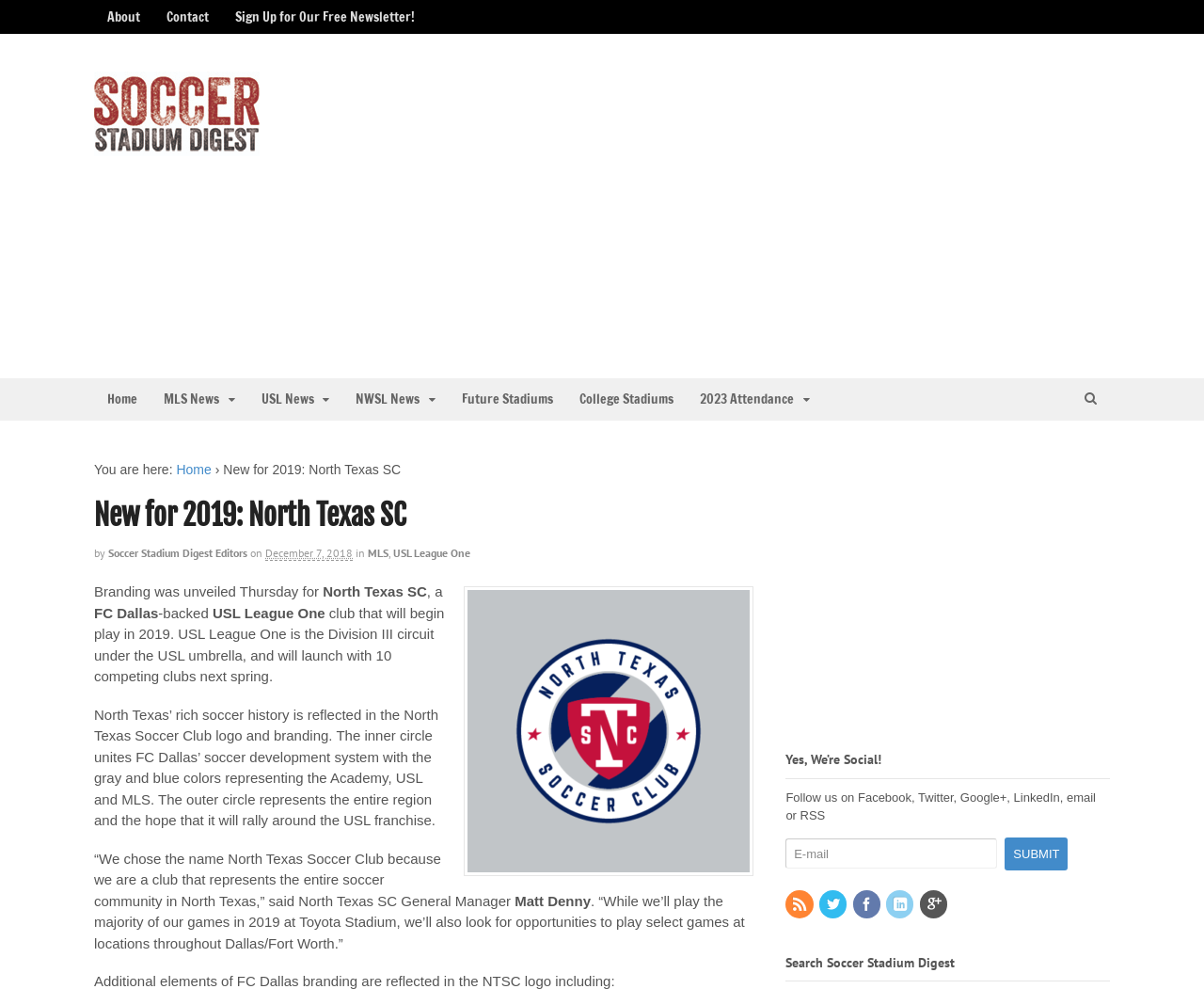Use a single word or phrase to respond to the question:
What is the purpose of the inner circle in the North Texas SC logo?

Unites FC Dallas' soccer development system